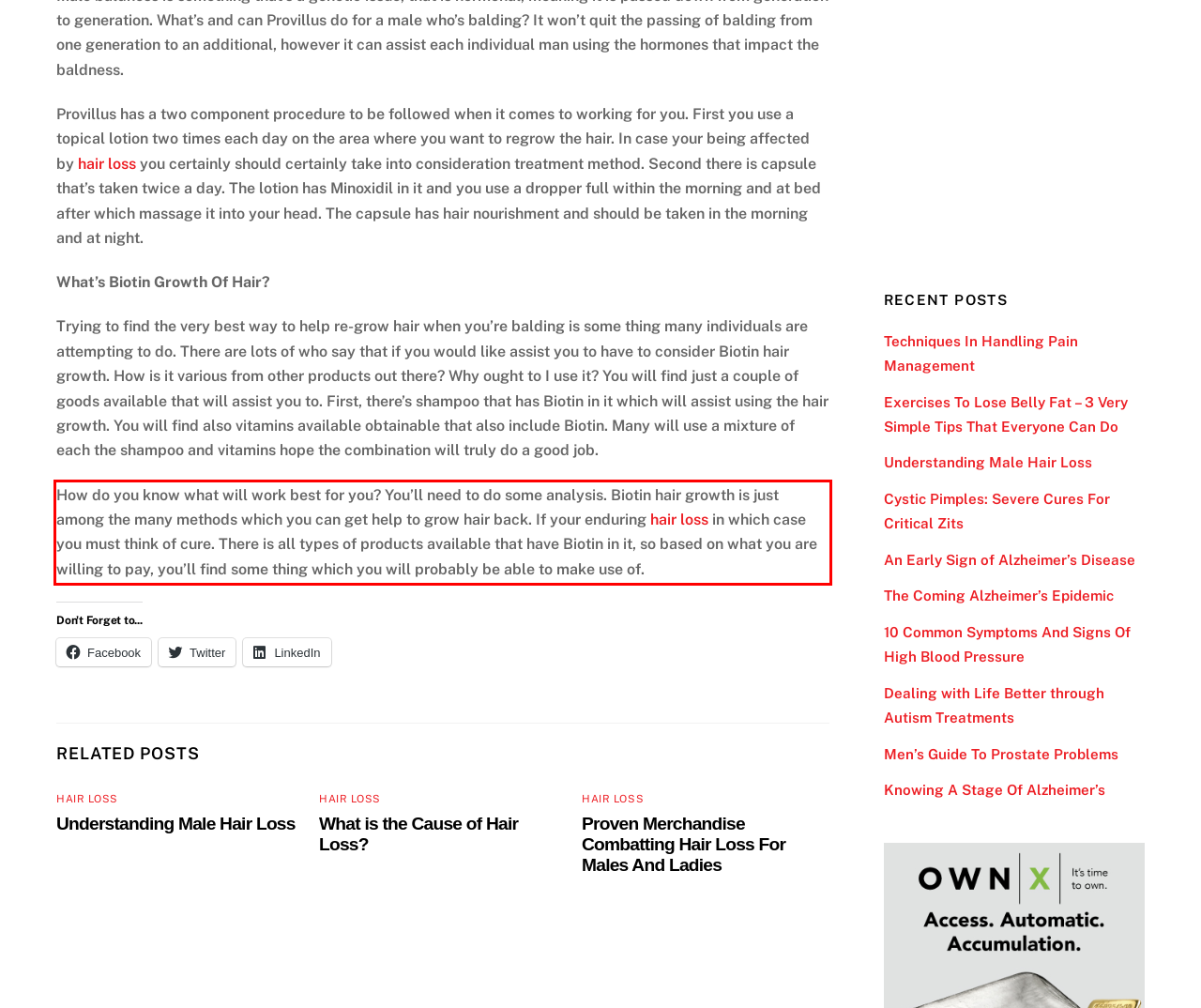You are provided with a screenshot of a webpage that includes a red bounding box. Extract and generate the text content found within the red bounding box.

How do you know what will work best for you? You’ll need to do some analysis. Biotin hair growth is just among the many methods which you can get help to grow hair back. If your enduring hair loss in which case you must think of cure. There is all types of products available that have Biotin in it, so based on what you are willing to pay, you’ll find some thing which you will probably be able to make use of.